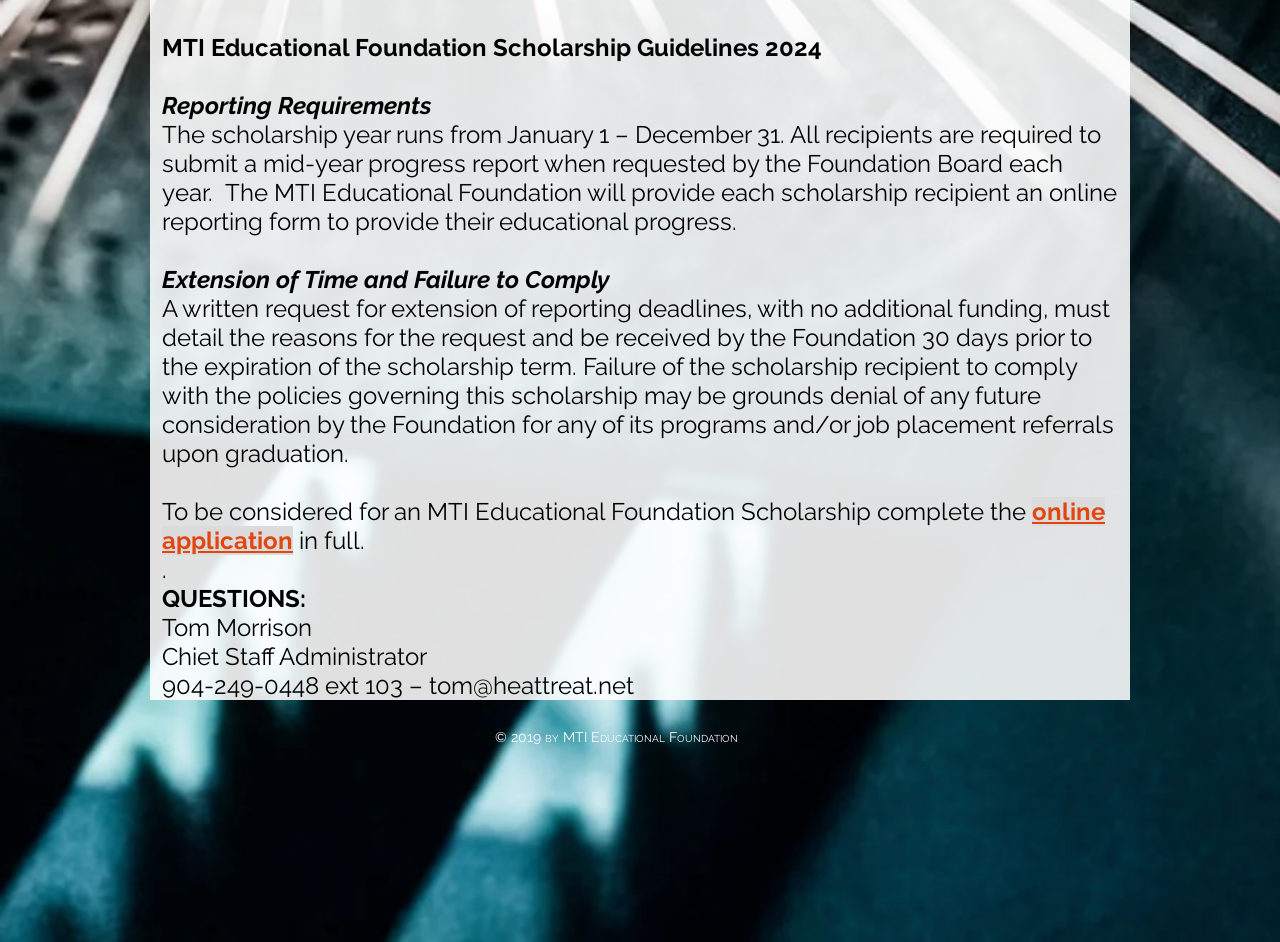How can one apply for the MTI Educational Foundation Scholarship?
Using the picture, provide a one-word or short phrase answer.

online application